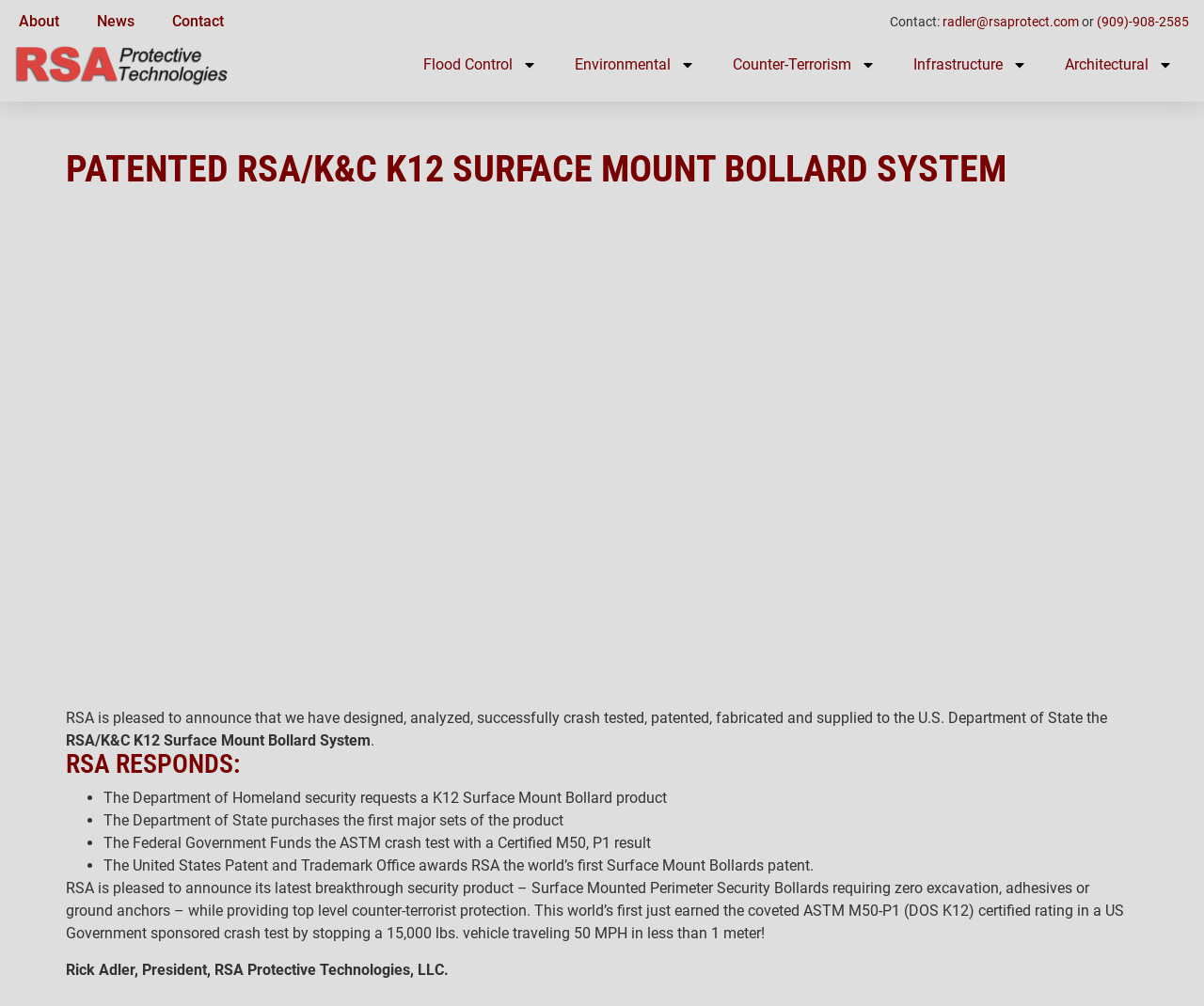What is the company's contact email?
Using the image as a reference, give a one-word or short phrase answer.

radler@rsaprotect.com